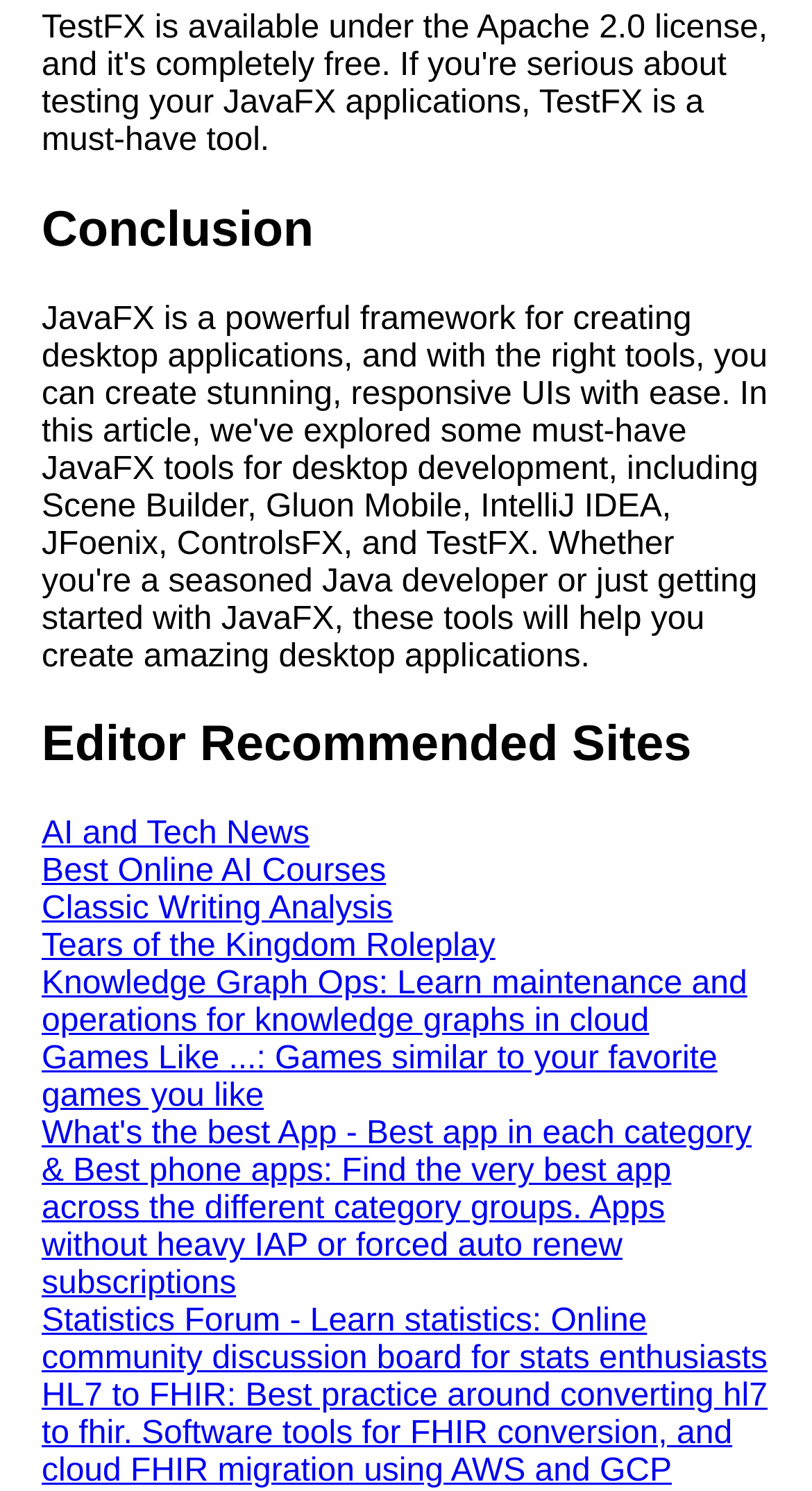Using the details from the image, please elaborate on the following question: How many links are there under Editor Recommended Sites?

I counted the number of links under the 'Editor Recommended Sites' heading, starting from 'AI and Tech News' to 'Statistics Forum - Learn statistics'. There are 9 links in total.